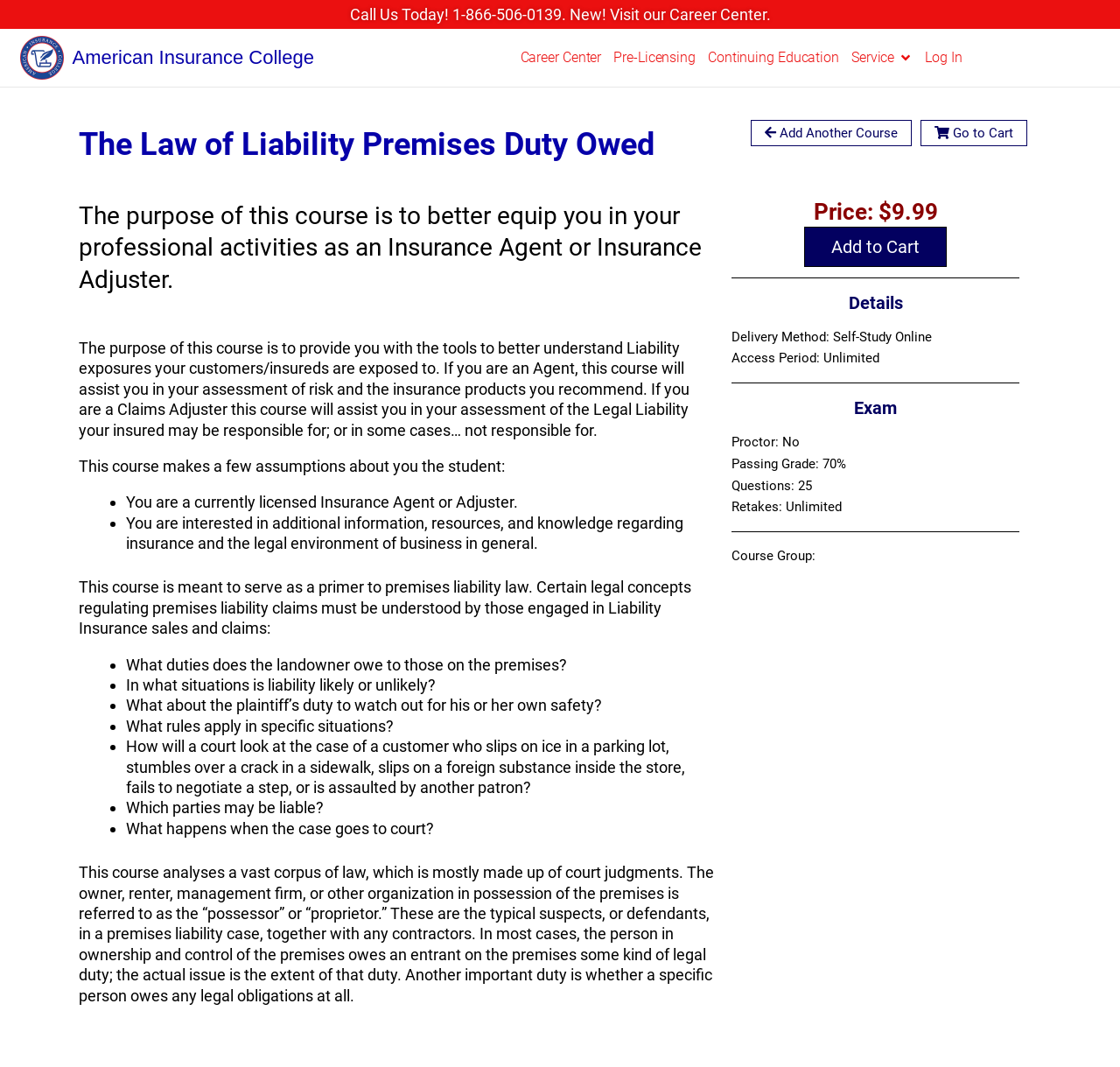Provide a one-word or one-phrase answer to the question:
What is the passing grade for the exam?

70%